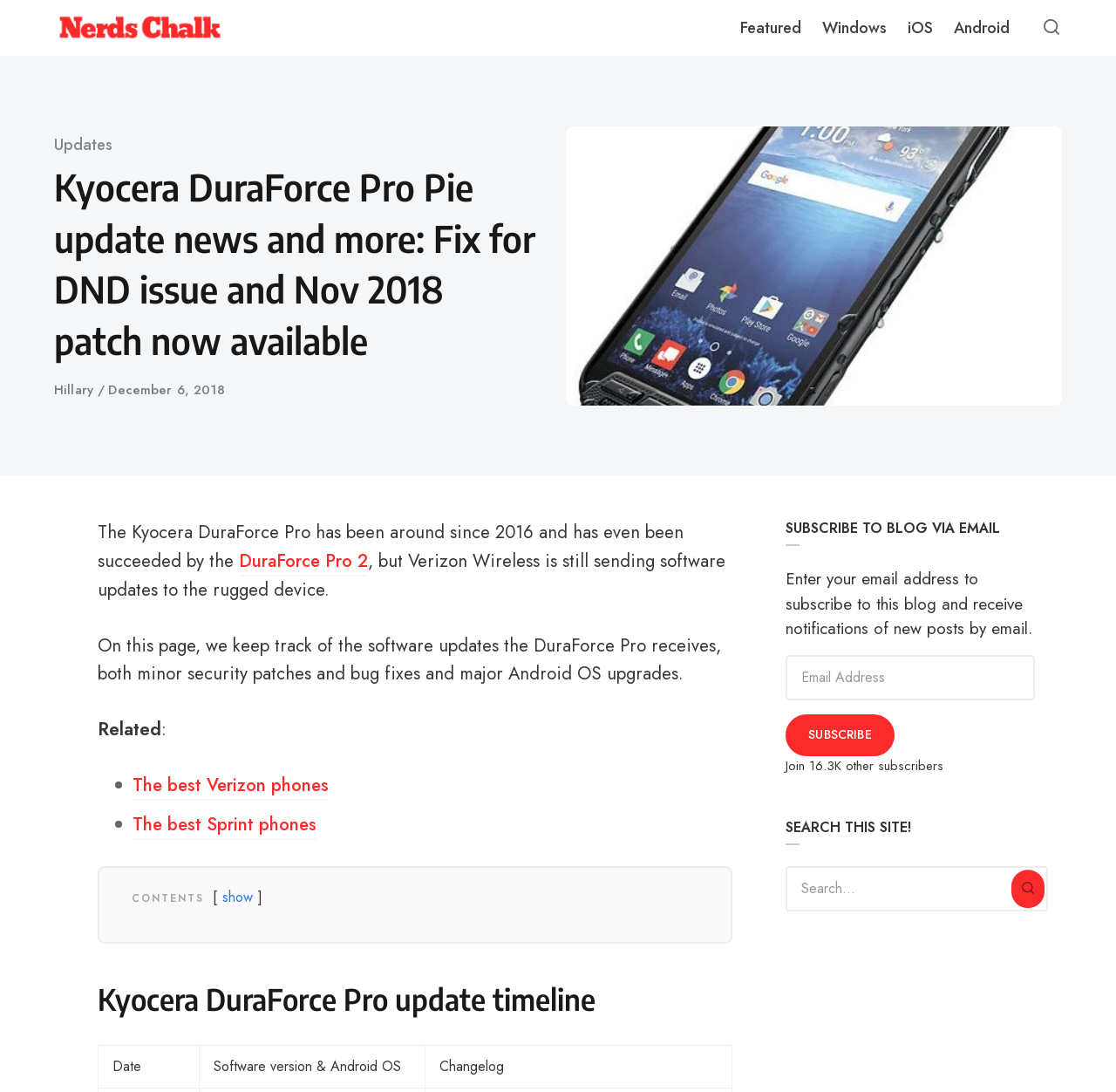Specify the bounding box coordinates of the area to click in order to follow the given instruction: "Click on the 'Nerds Chalk' link."

[0.048, 0.0, 0.205, 0.051]